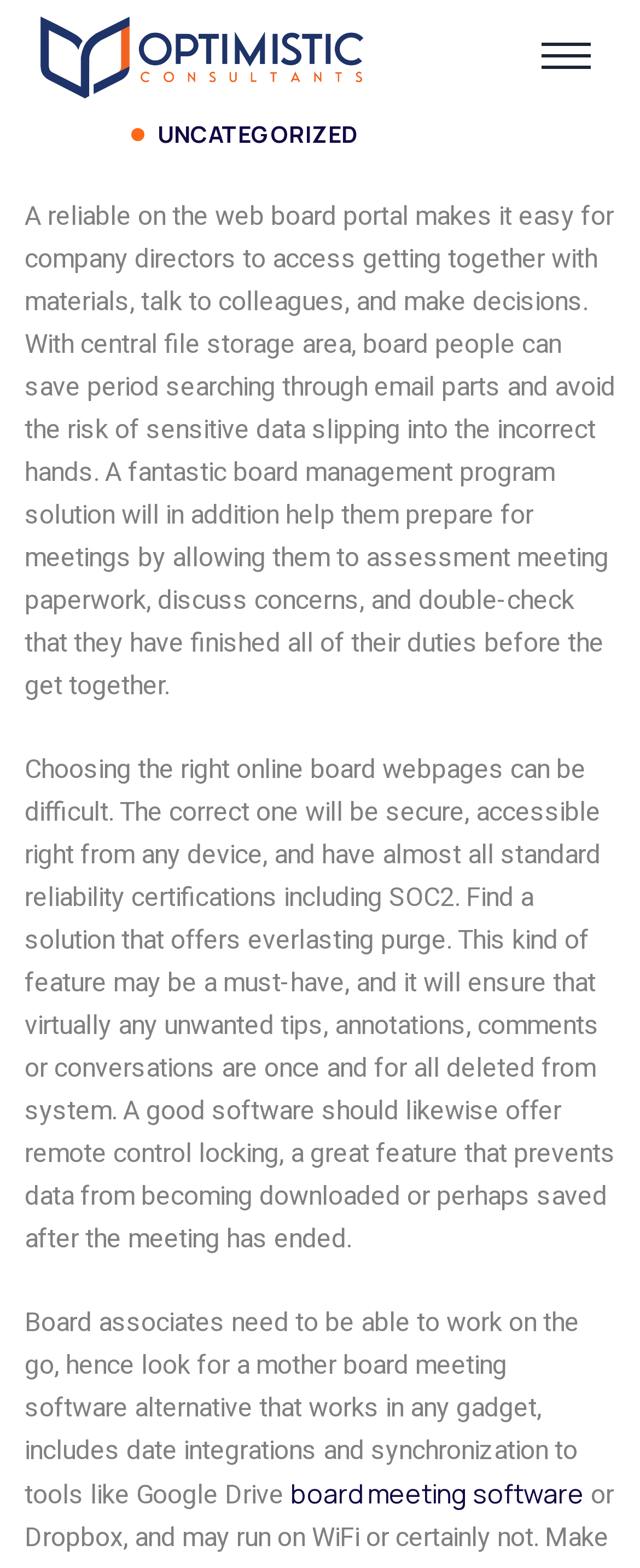What is the main purpose of an online board portal?
Provide a detailed answer to the question, using the image to inform your response.

According to the webpage, a reliable online board portal makes it easy for company directors to access meeting materials, talk to colleagues, and make decisions. This suggests that the main purpose of an online board portal is to provide easy access to meeting materials and facilitate communication and decision-making.